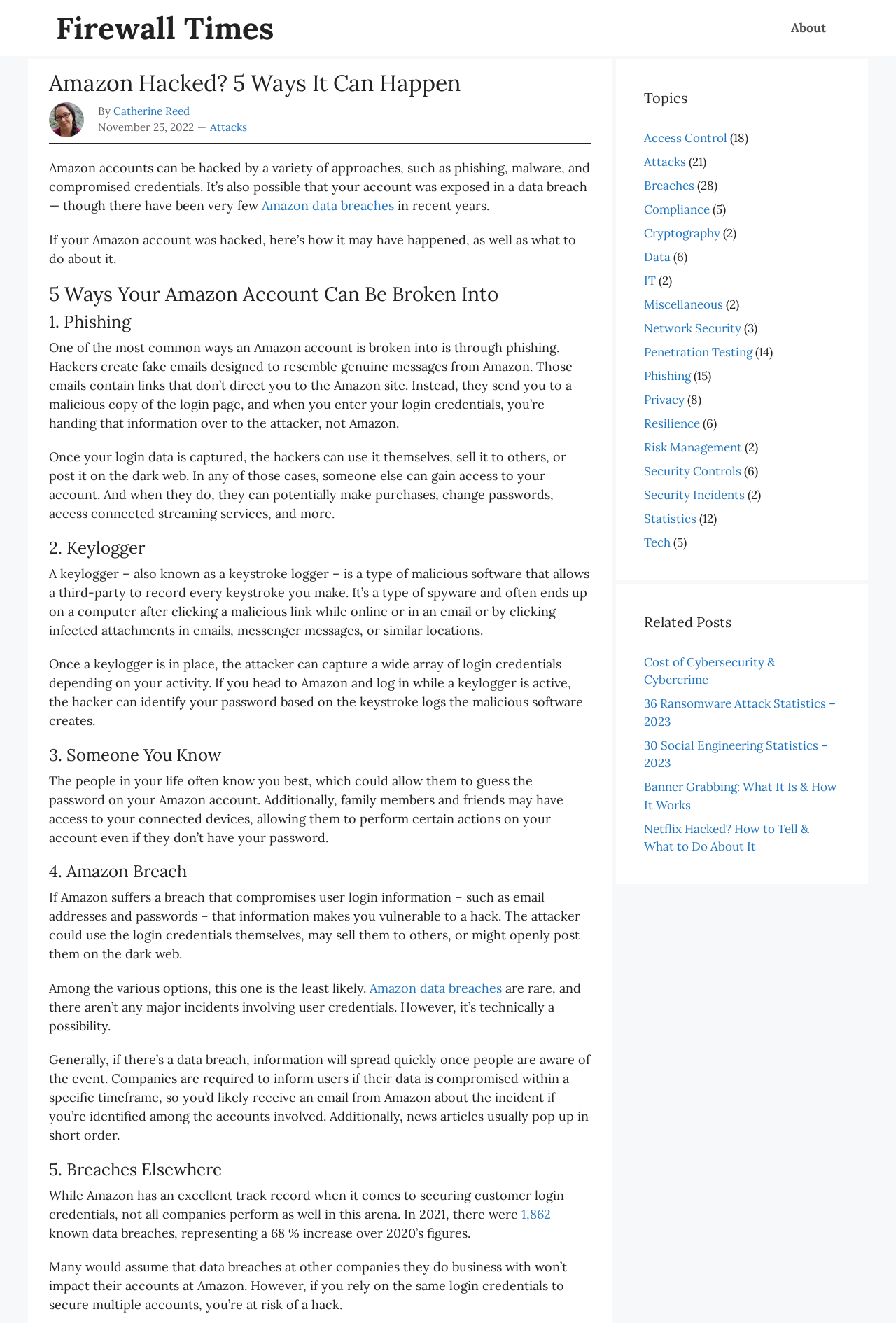Answer the question in one word or a short phrase:
What type of malicious software can record every keystroke you make?

Keylogger